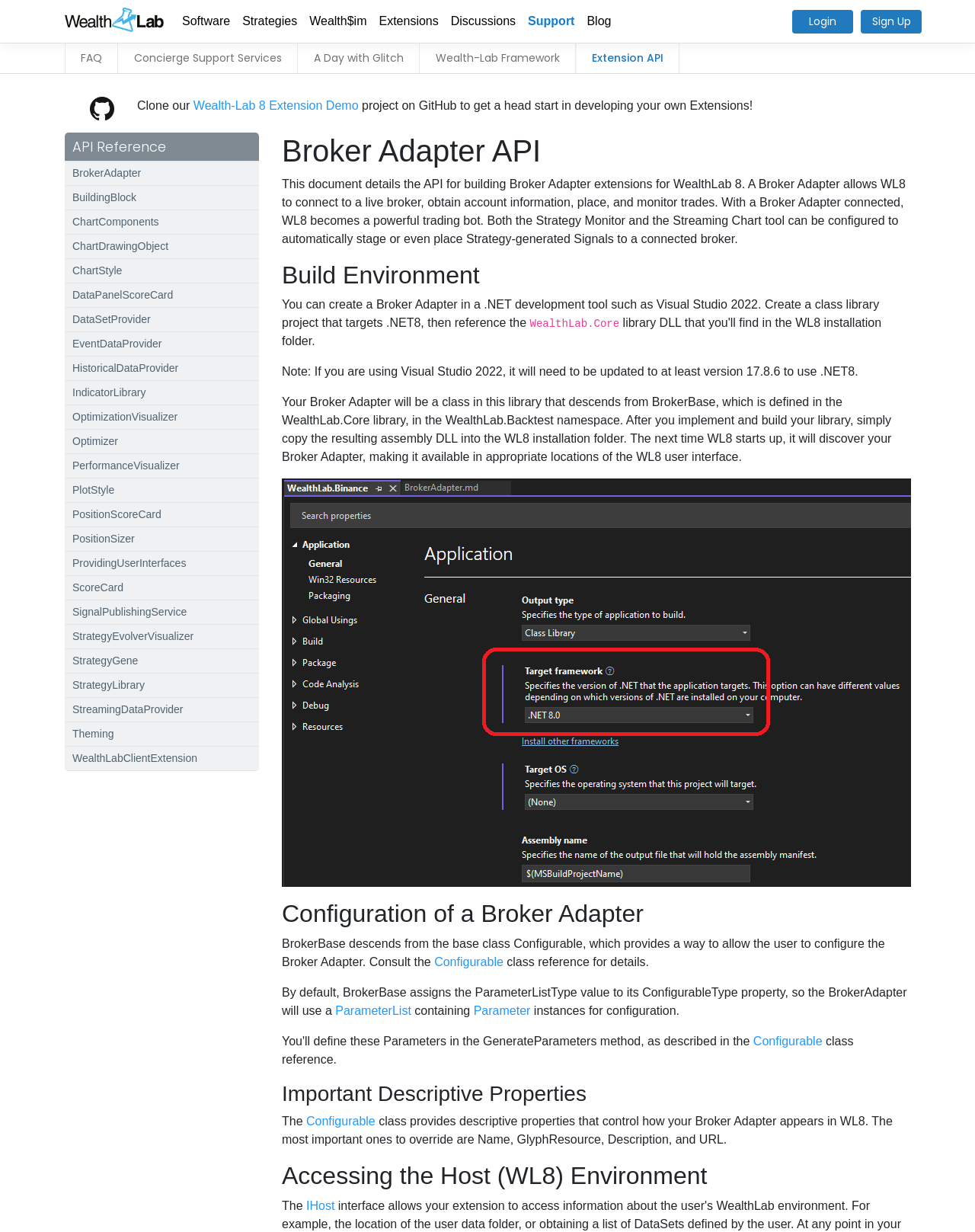Identify the bounding box coordinates of the clickable section necessary to follow the following instruction: "Learn about 'BuildingBlock'". The coordinates should be presented as four float numbers from 0 to 1, i.e., [left, top, right, bottom].

[0.074, 0.155, 0.14, 0.165]